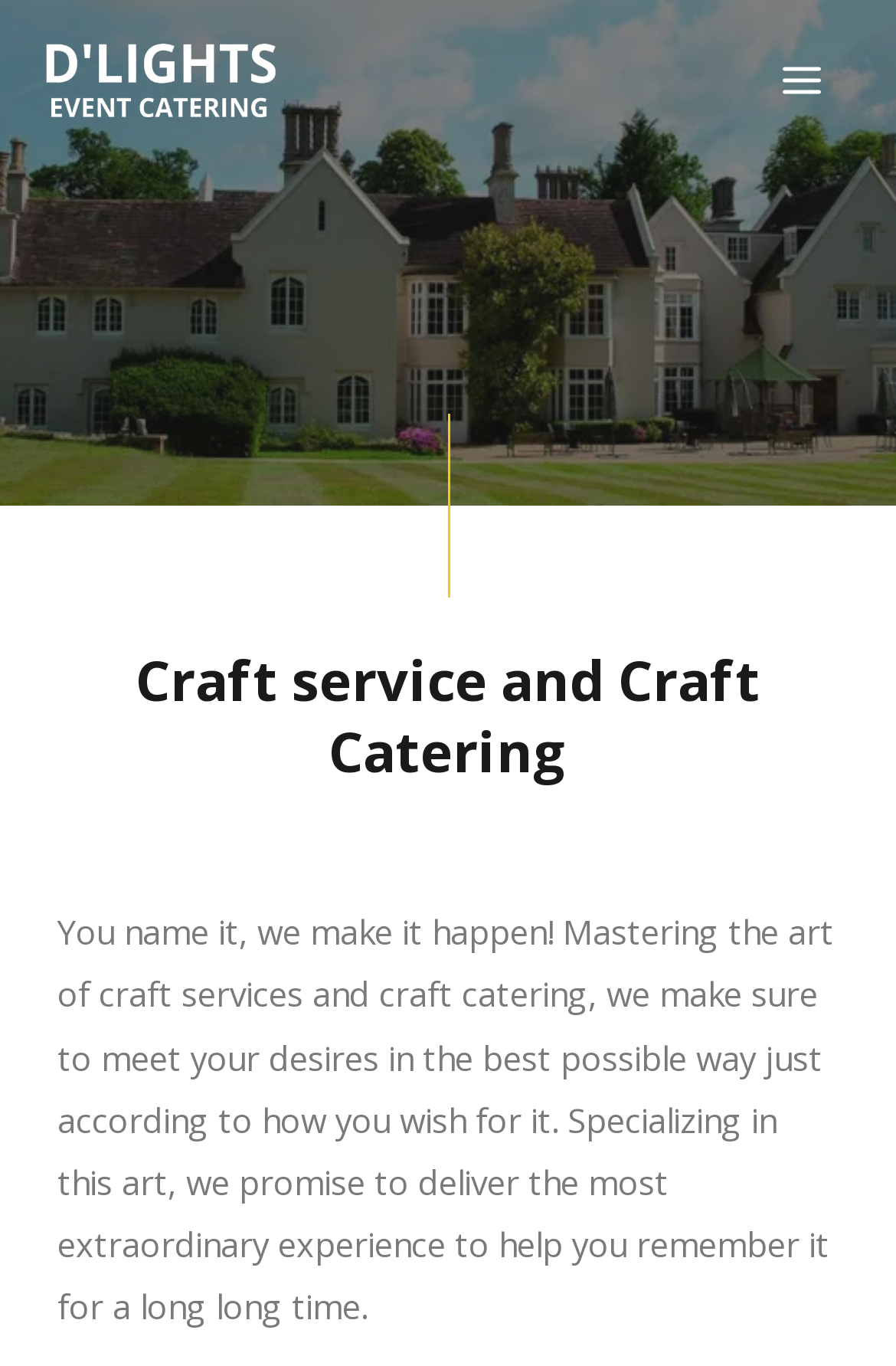Extract the bounding box for the UI element that matches this description: "Main Menu".

[0.841, 0.024, 0.949, 0.094]